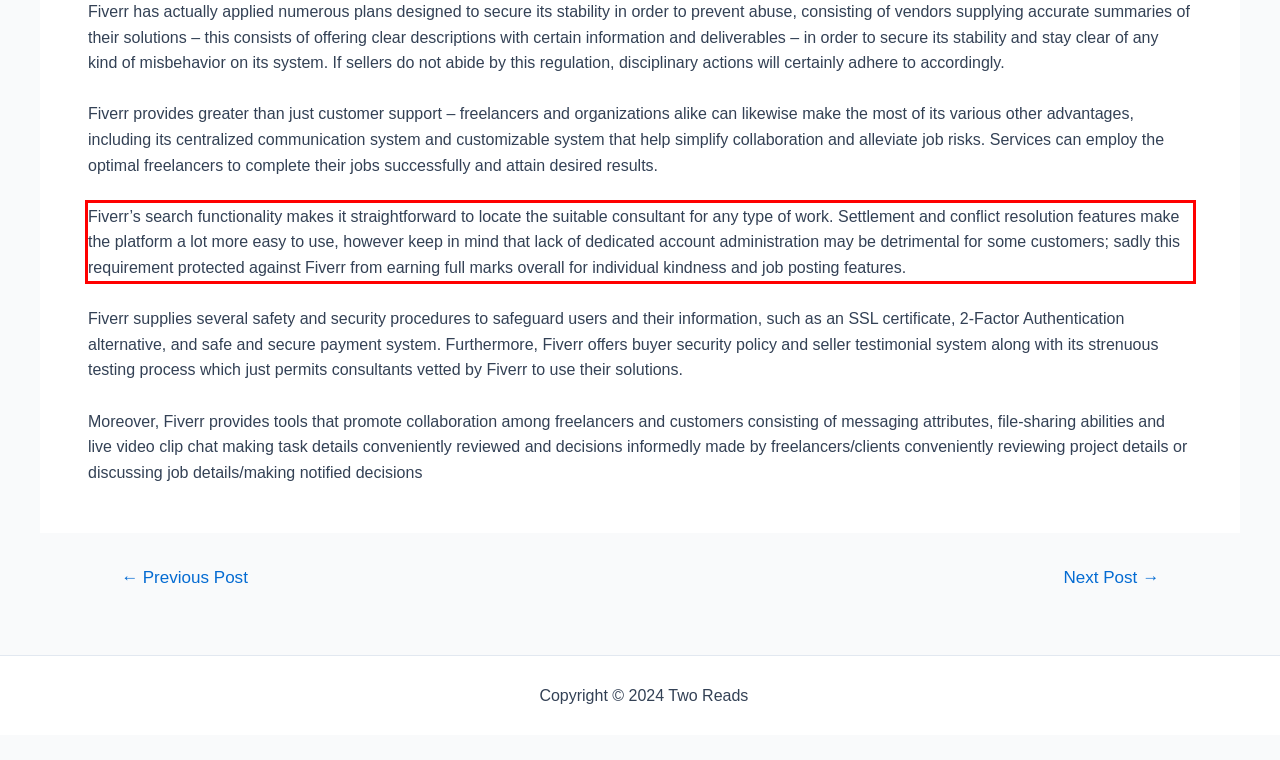The screenshot you have been given contains a UI element surrounded by a red rectangle. Use OCR to read and extract the text inside this red rectangle.

Fiverr’s search functionality makes it straightforward to locate the suitable consultant for any type of work. Settlement and conflict resolution features make the platform a lot more easy to use, however keep in mind that lack of dedicated account administration may be detrimental for some customers; sadly this requirement protected against Fiverr from earning full marks overall for individual kindness and job posting features.